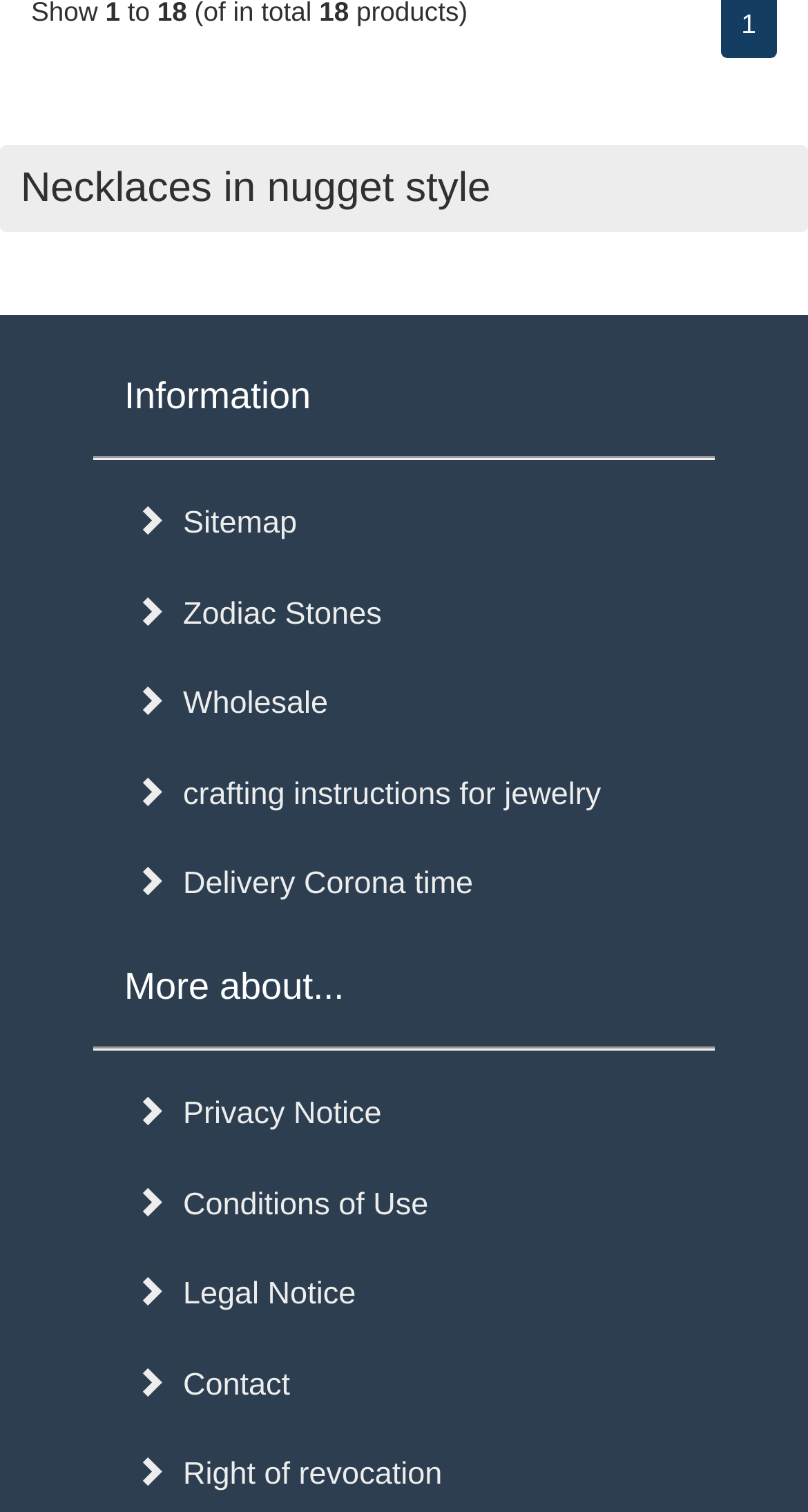Please identify the bounding box coordinates of the element's region that should be clicked to execute the following instruction: "Get crafting instructions for jewelry". The bounding box coordinates must be four float numbers between 0 and 1, i.e., [left, top, right, bottom].

[0.115, 0.497, 0.885, 0.554]